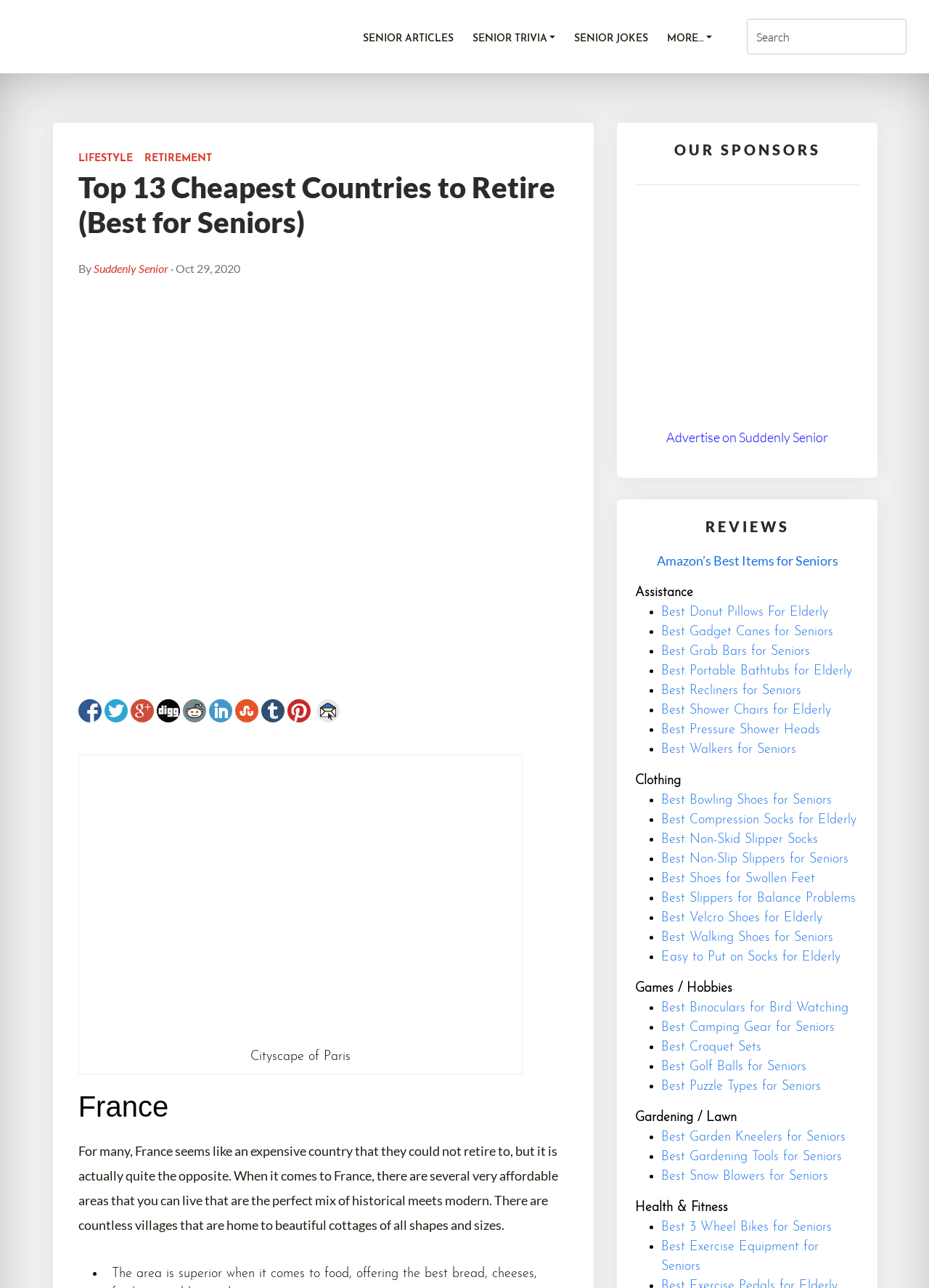Could you highlight the region that needs to be clicked to execute the instruction: "Read about France"?

[0.084, 0.845, 0.611, 0.872]